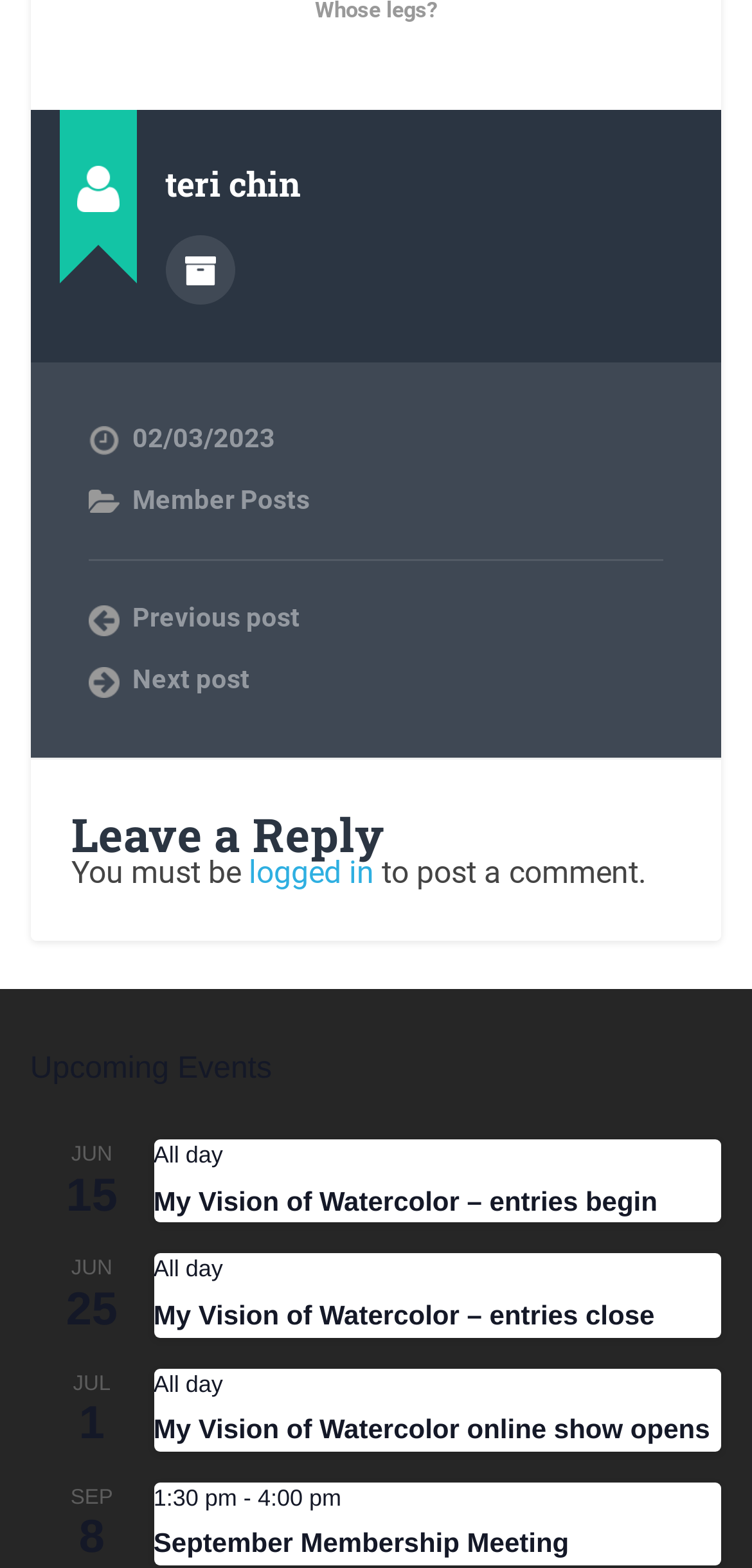Kindly determine the bounding box coordinates for the area that needs to be clicked to execute this instruction: "View upcoming event on June 15".

[0.204, 0.727, 0.96, 0.78]